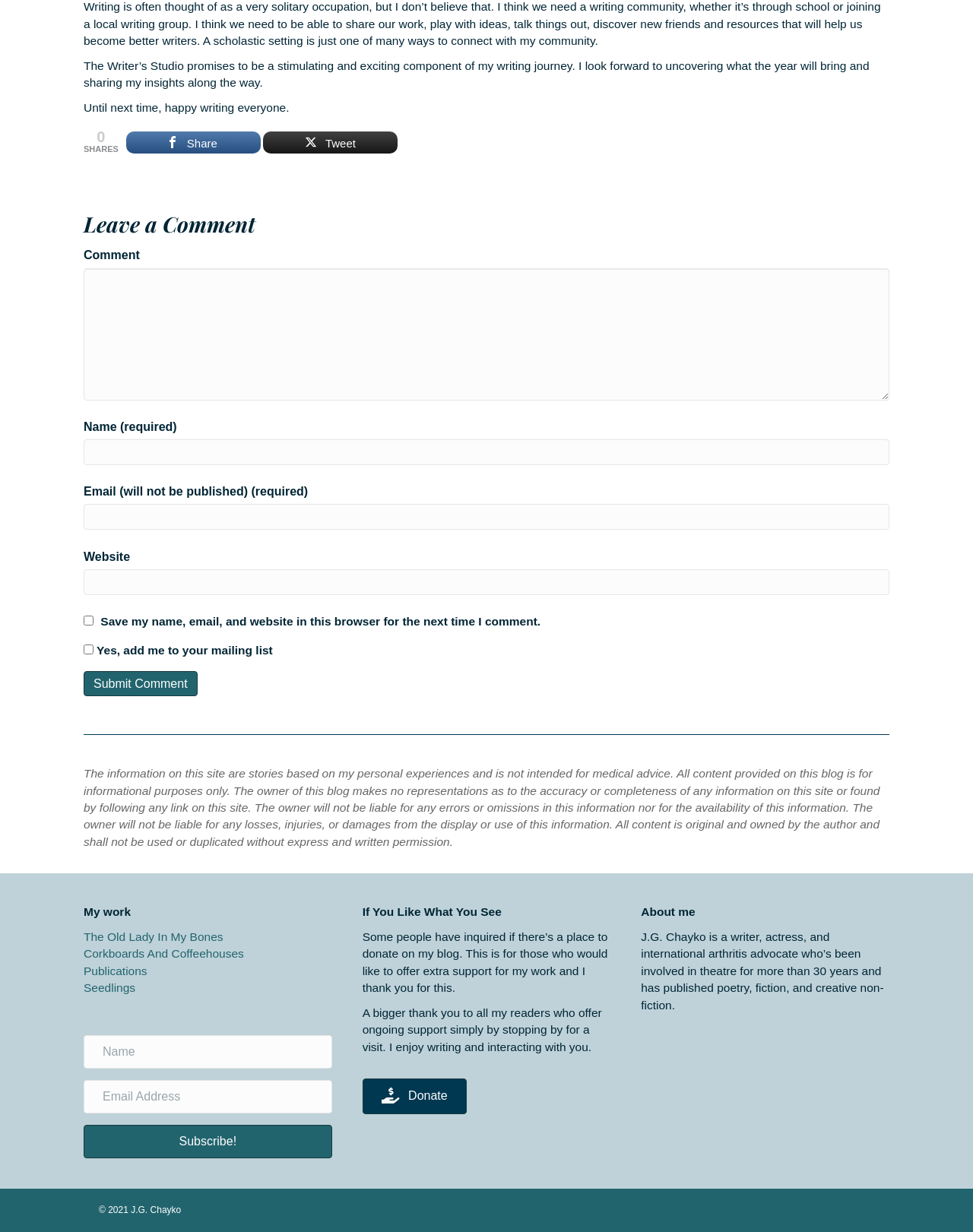What is the author's occupation? Based on the screenshot, please respond with a single word or phrase.

Writer, actress, and advocate